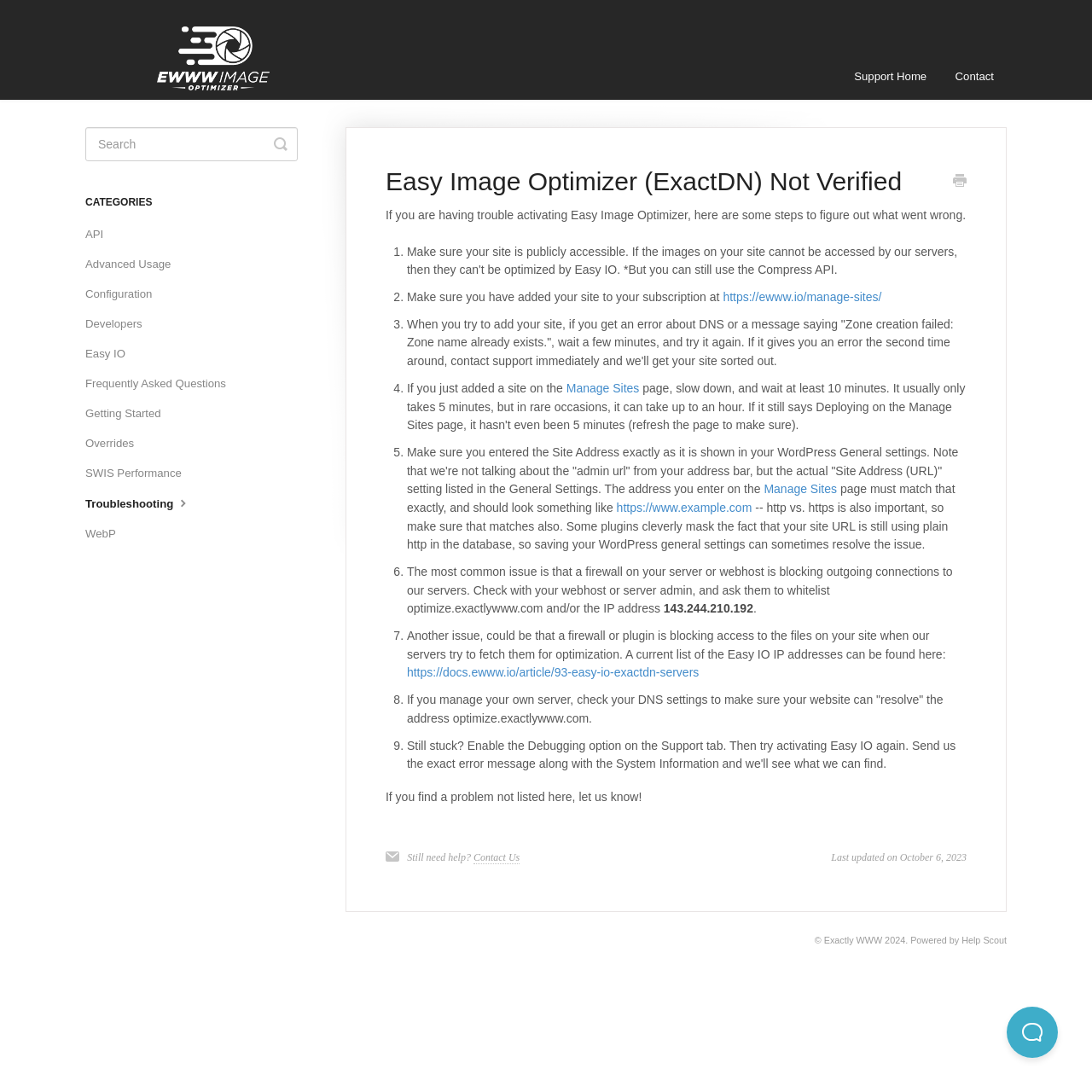Find the bounding box coordinates of the clickable area required to complete the following action: "Click on the link 'The Jewish Tabernacle and its Symbolism'".

None